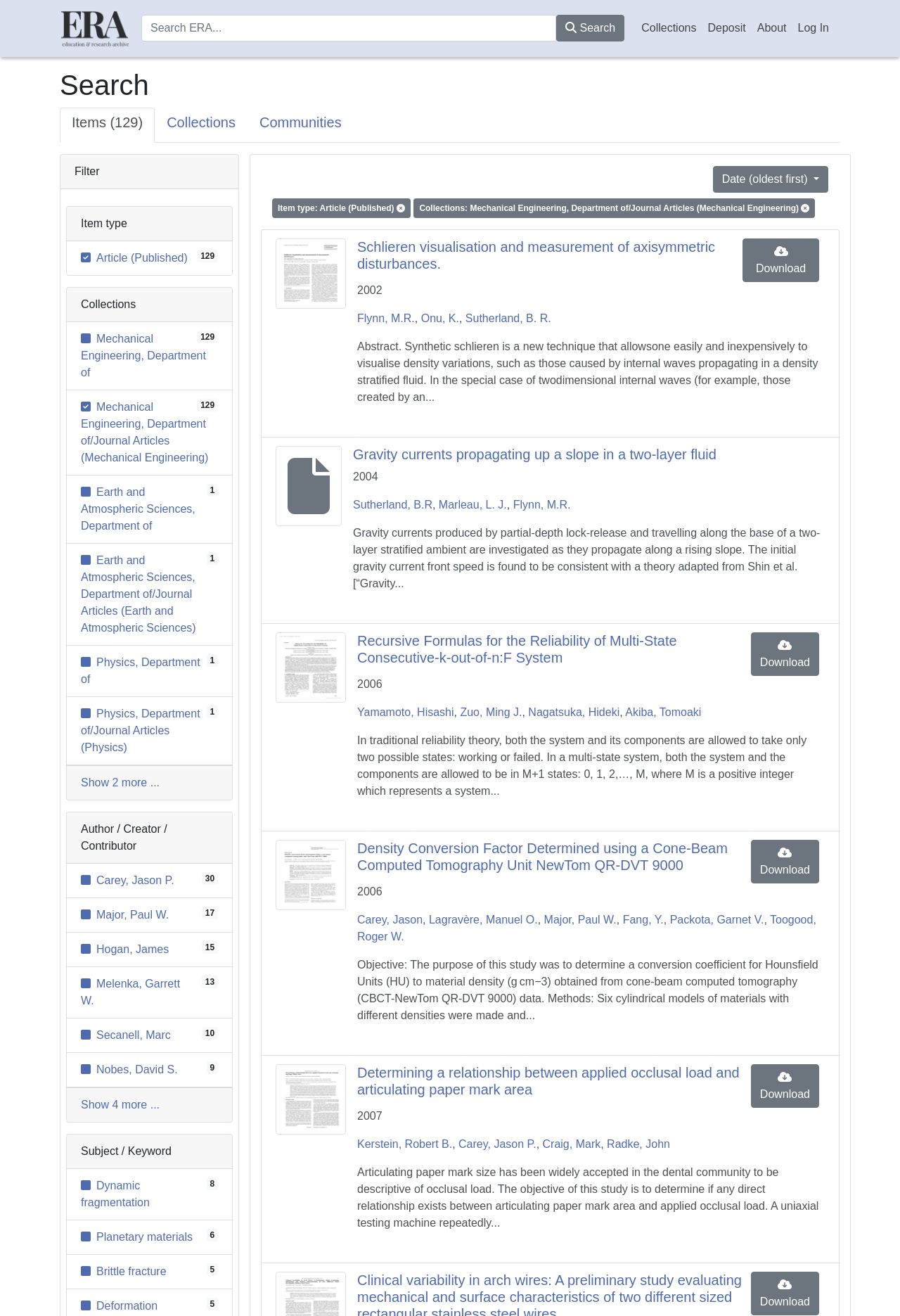What is the type of the first item in the search result?
Give a one-word or short phrase answer based on the image.

Article (Published)